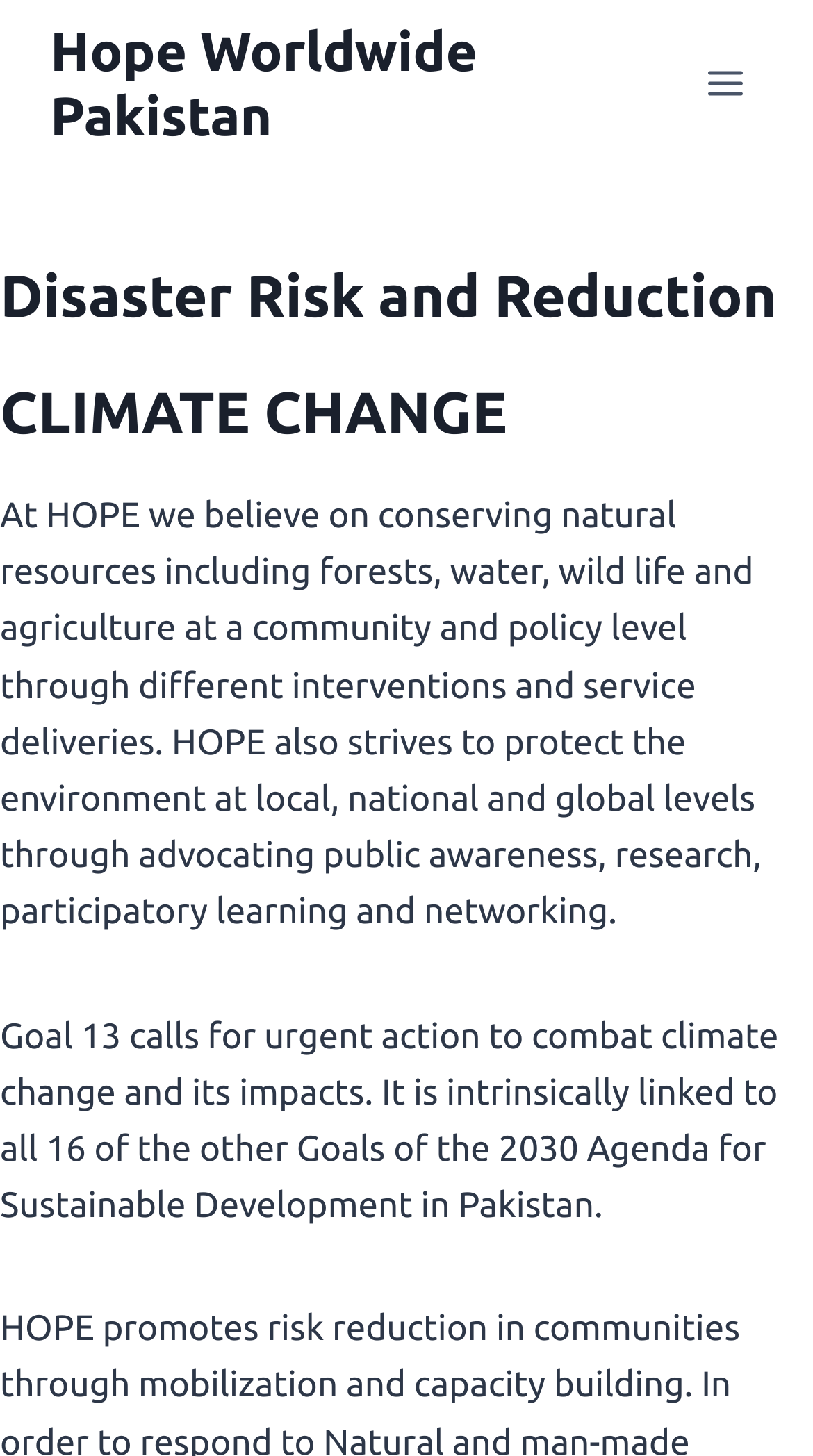From the webpage screenshot, predict the bounding box of the UI element that matches this description: "Toggle Menu".

[0.844, 0.035, 0.938, 0.08]